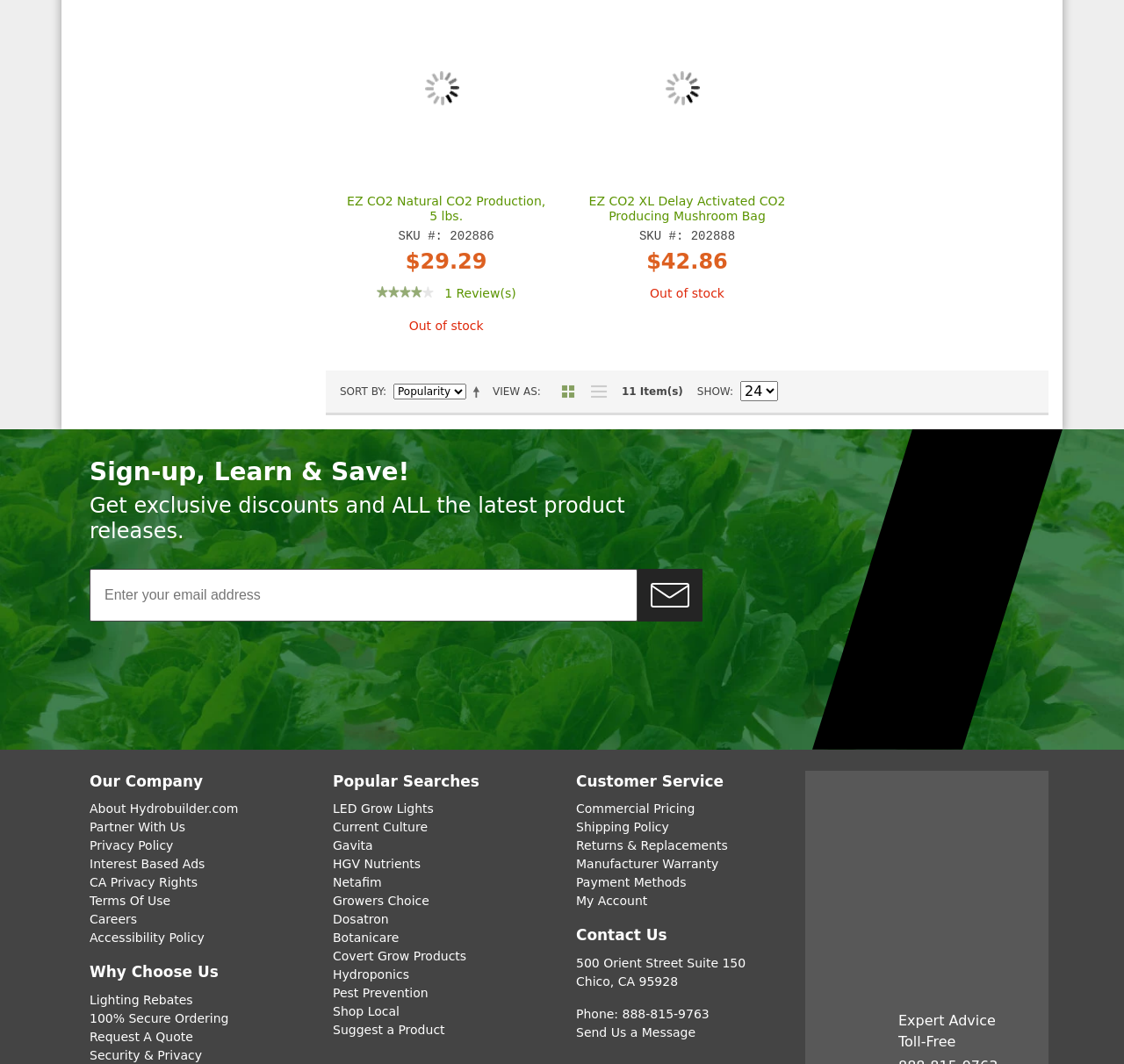Can you identify the bounding box coordinates of the clickable region needed to carry out this instruction: 'Sort products by descending direction'? The coordinates should be four float numbers within the range of 0 to 1, stated as [left, top, right, bottom].

[0.415, 0.355, 0.438, 0.38]